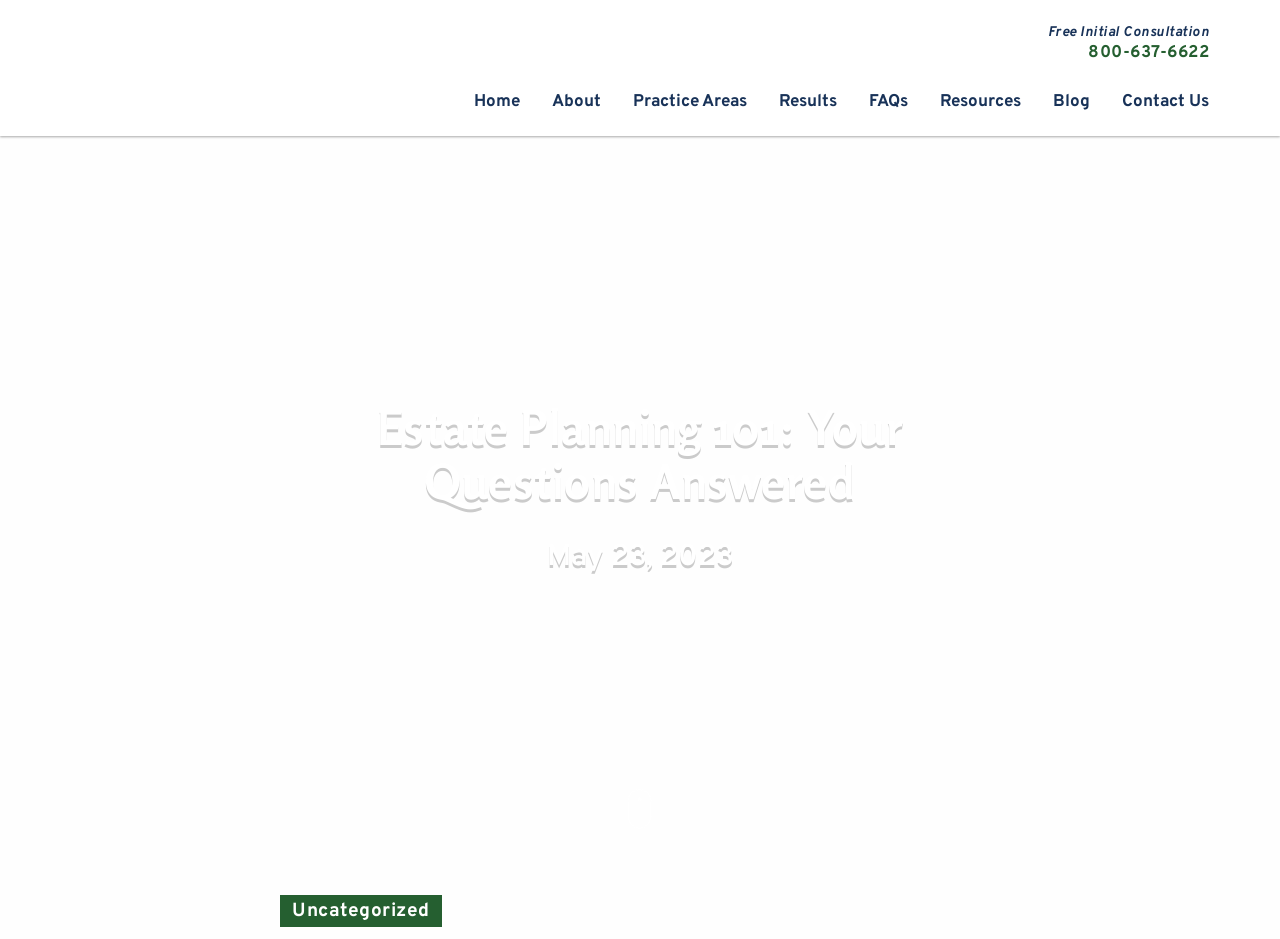Please indicate the bounding box coordinates for the clickable area to complete the following task: "Call the phone number". The coordinates should be specified as four float numbers between 0 and 1, i.e., [left, top, right, bottom].

[0.85, 0.044, 0.945, 0.068]